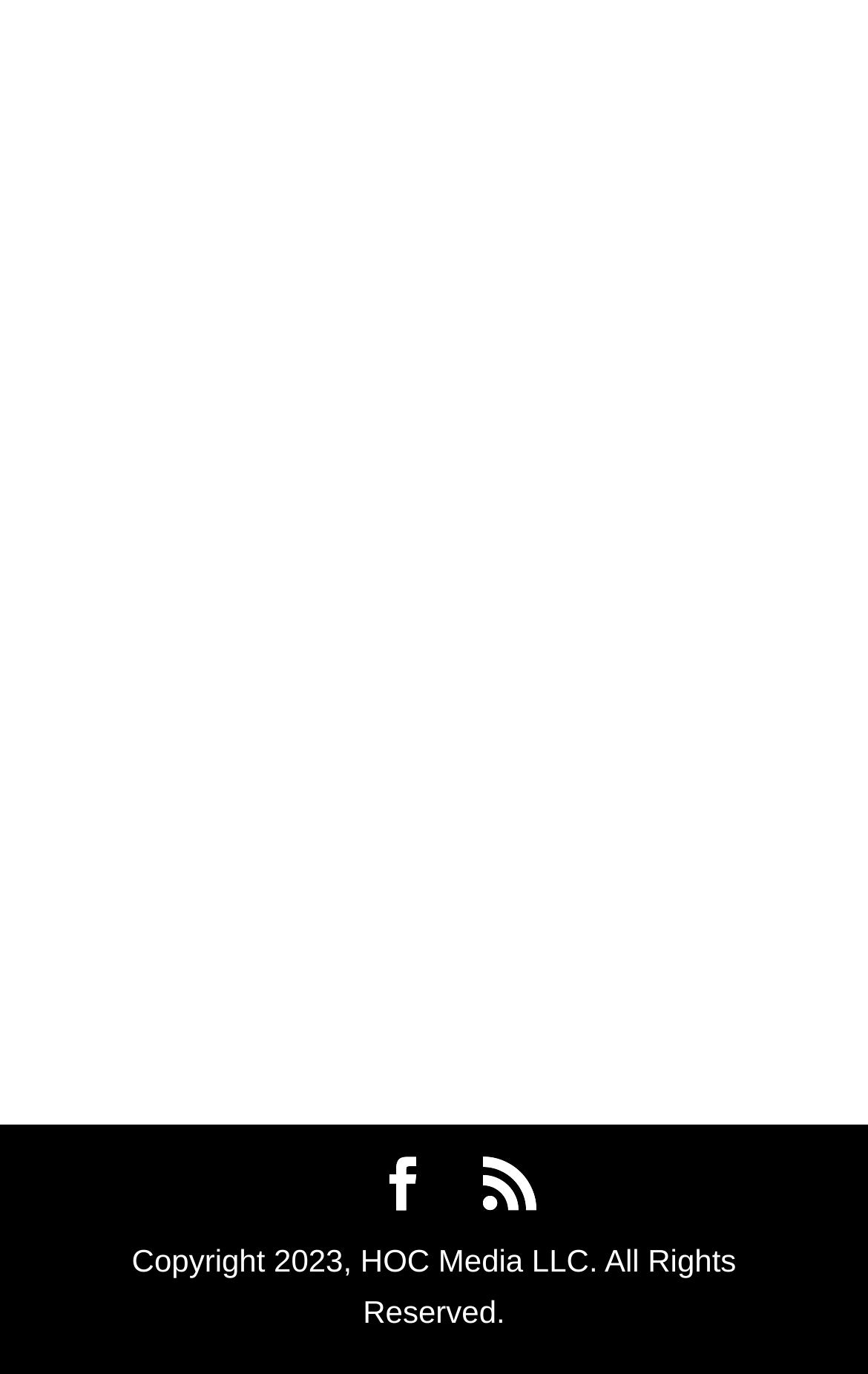Locate the UI element described by Facebook and provide its bounding box coordinates. Use the format (top-left x, top-left y, bottom-right x, bottom-right y) with all values as floating point numbers between 0 and 1.

[0.433, 0.843, 0.495, 0.886]